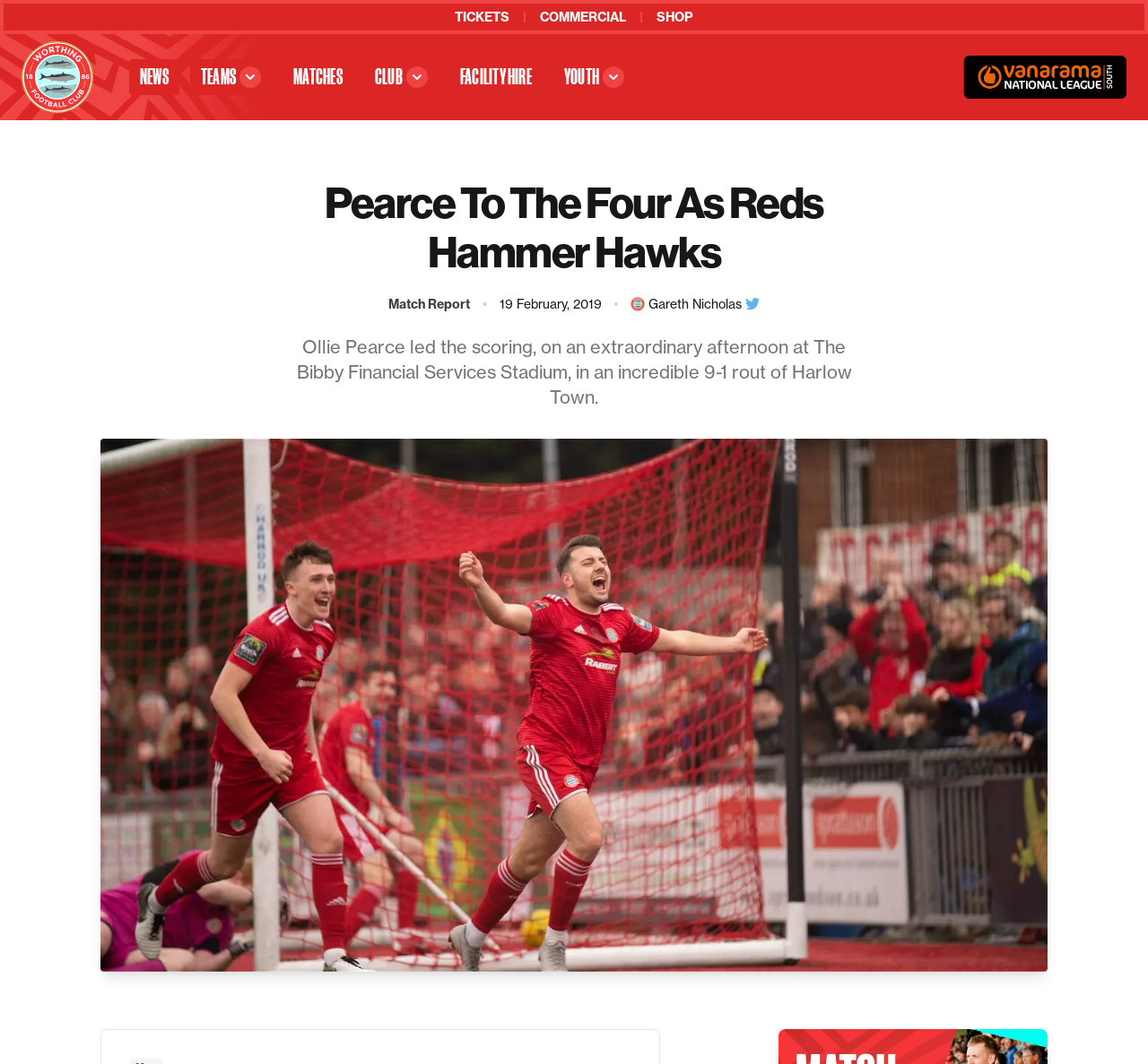Locate the bounding box coordinates of the clickable area to execute the instruction: "Click TICKETS". Provide the coordinates as four float numbers between 0 and 1, represented as [left, top, right, bottom].

[0.396, 0.01, 0.444, 0.022]